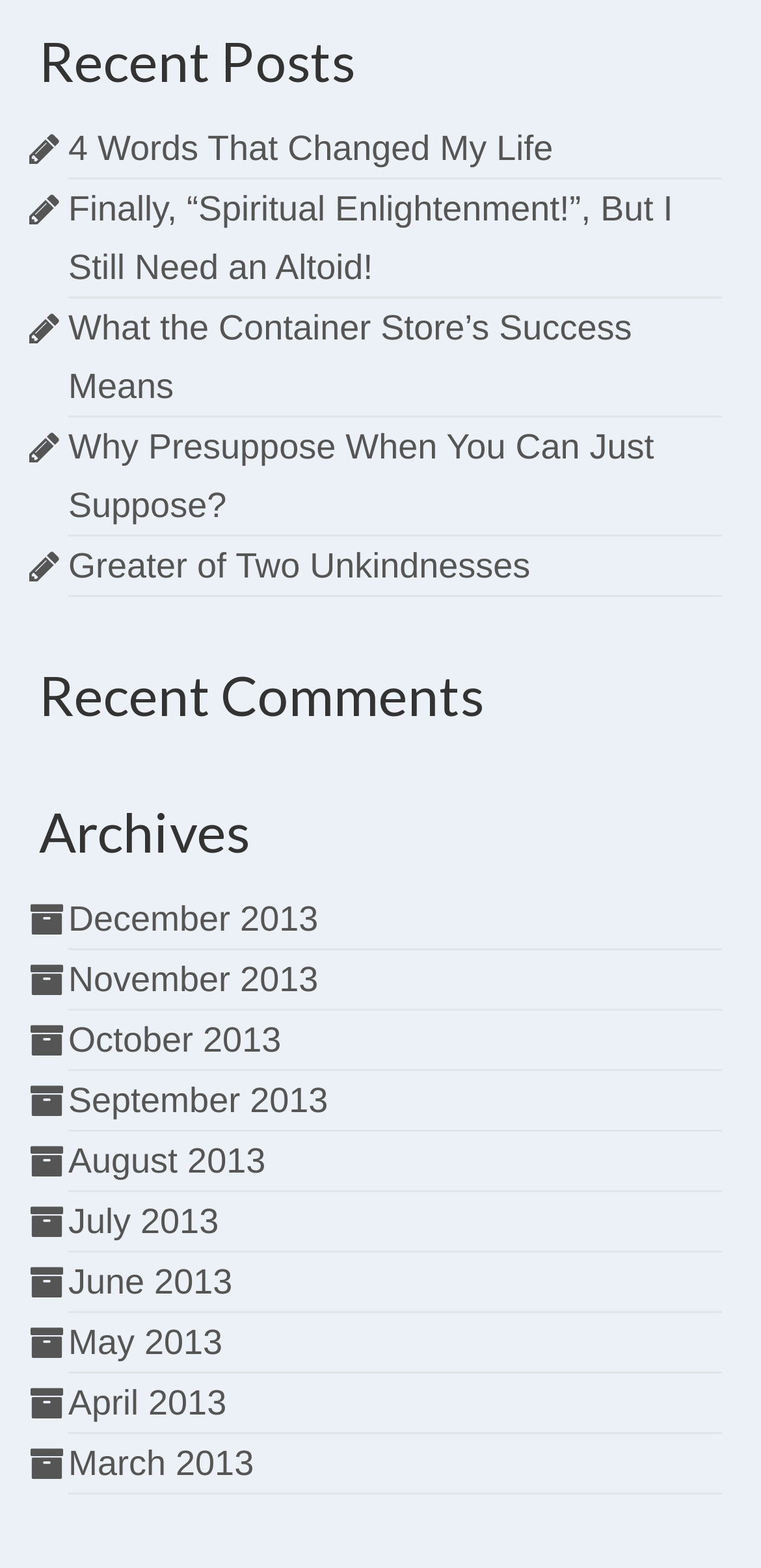Provide a short, one-word or phrase answer to the question below:
How many recent comments are listed?

None